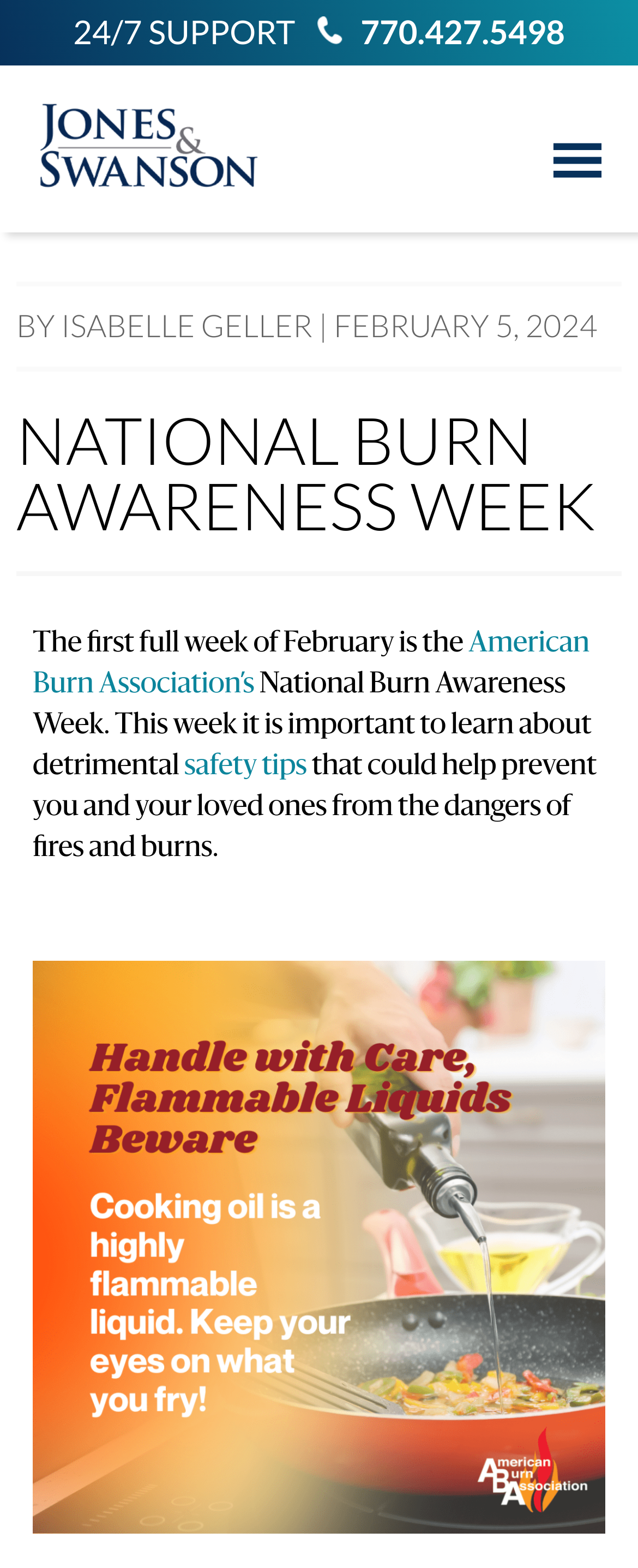What organization is associated with National Burn Awareness Week?
Using the image provided, answer with just one word or phrase.

American Burn Association